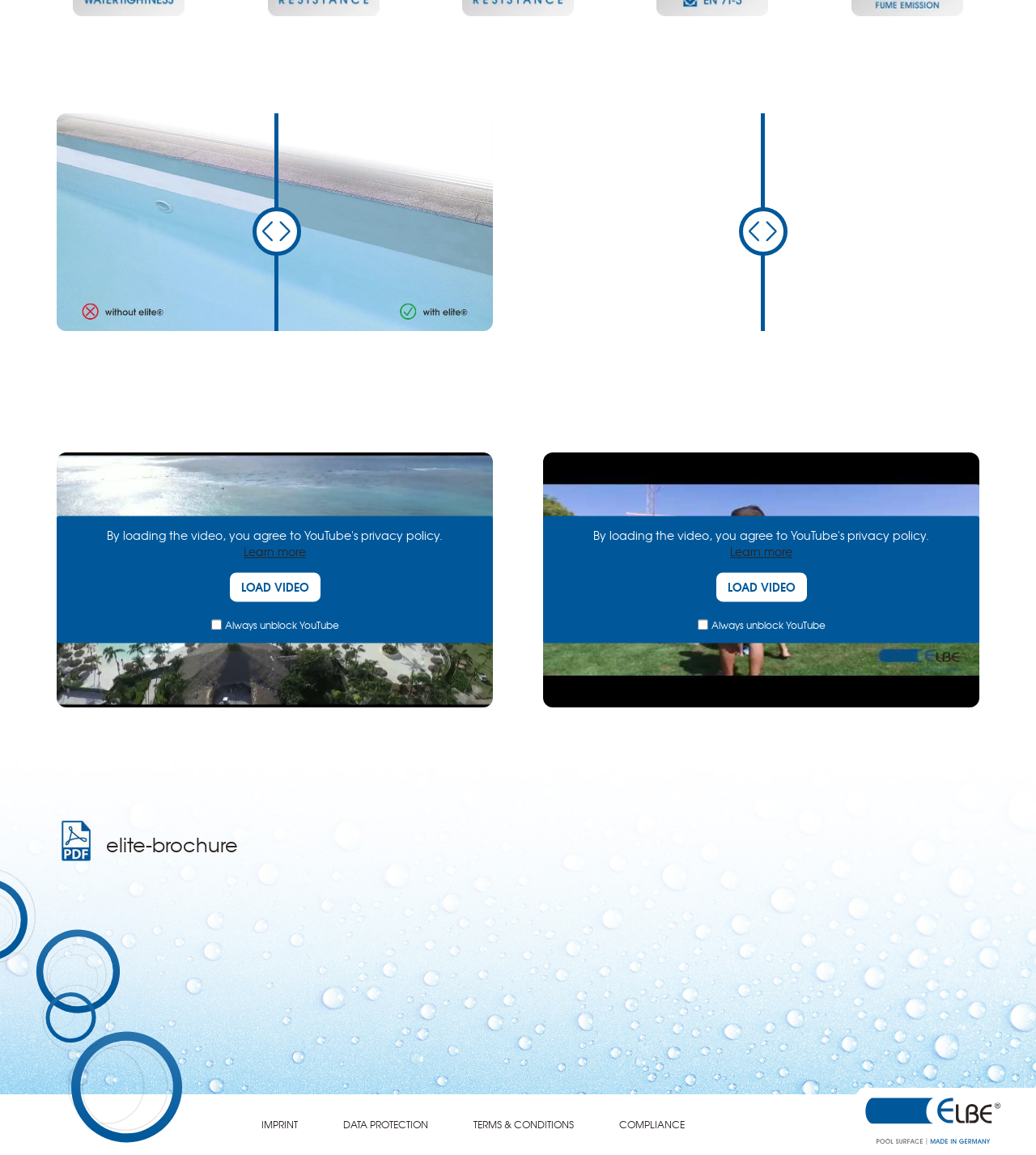Identify the bounding box coordinates of the clickable region required to complete the instruction: "Click the 'LOAD VIDEO' button". The coordinates should be given as four float numbers within the range of 0 and 1, i.e., [left, top, right, bottom].

[0.22, 0.494, 0.311, 0.522]